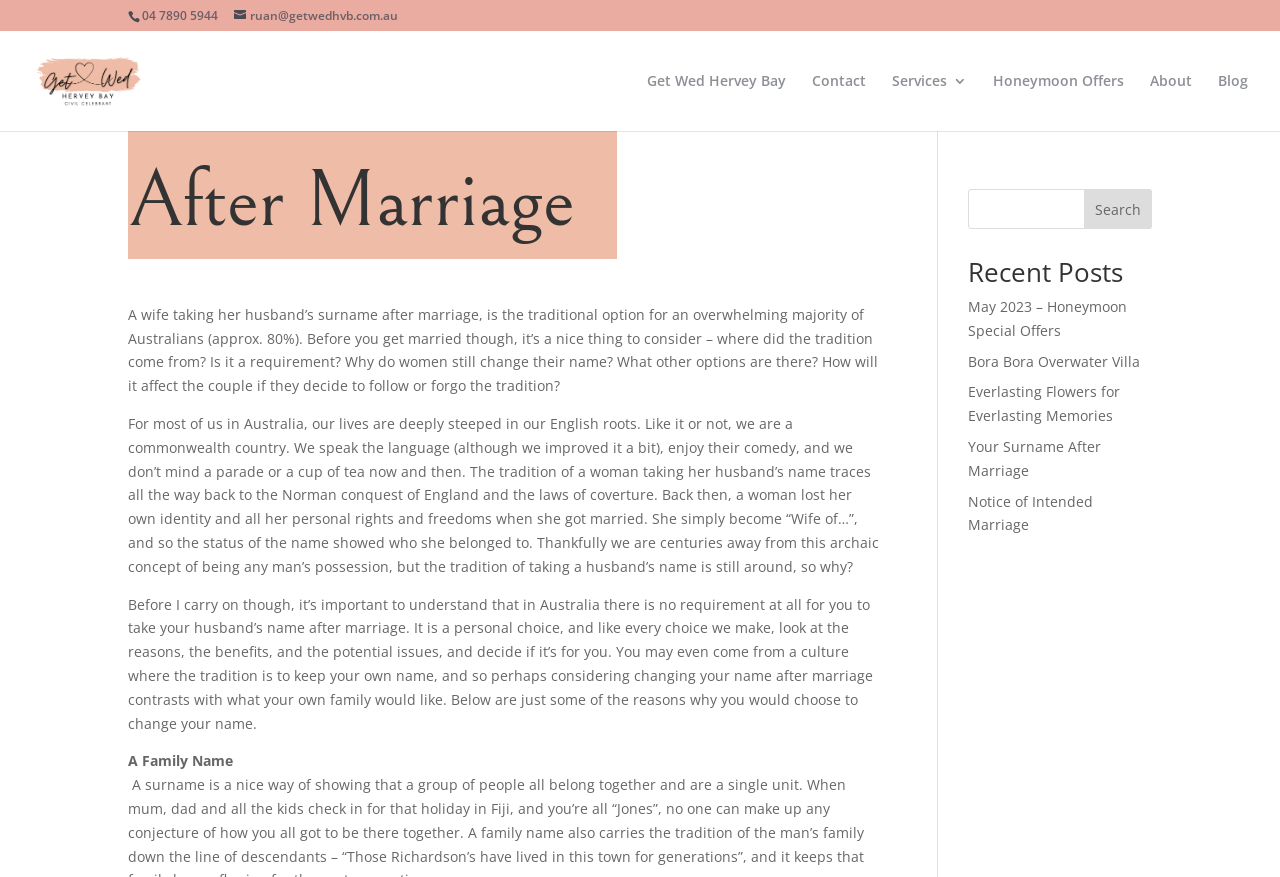Please identify the bounding box coordinates of the element's region that should be clicked to execute the following instruction: "Call the phone number". The bounding box coordinates must be four float numbers between 0 and 1, i.e., [left, top, right, bottom].

[0.111, 0.008, 0.17, 0.027]